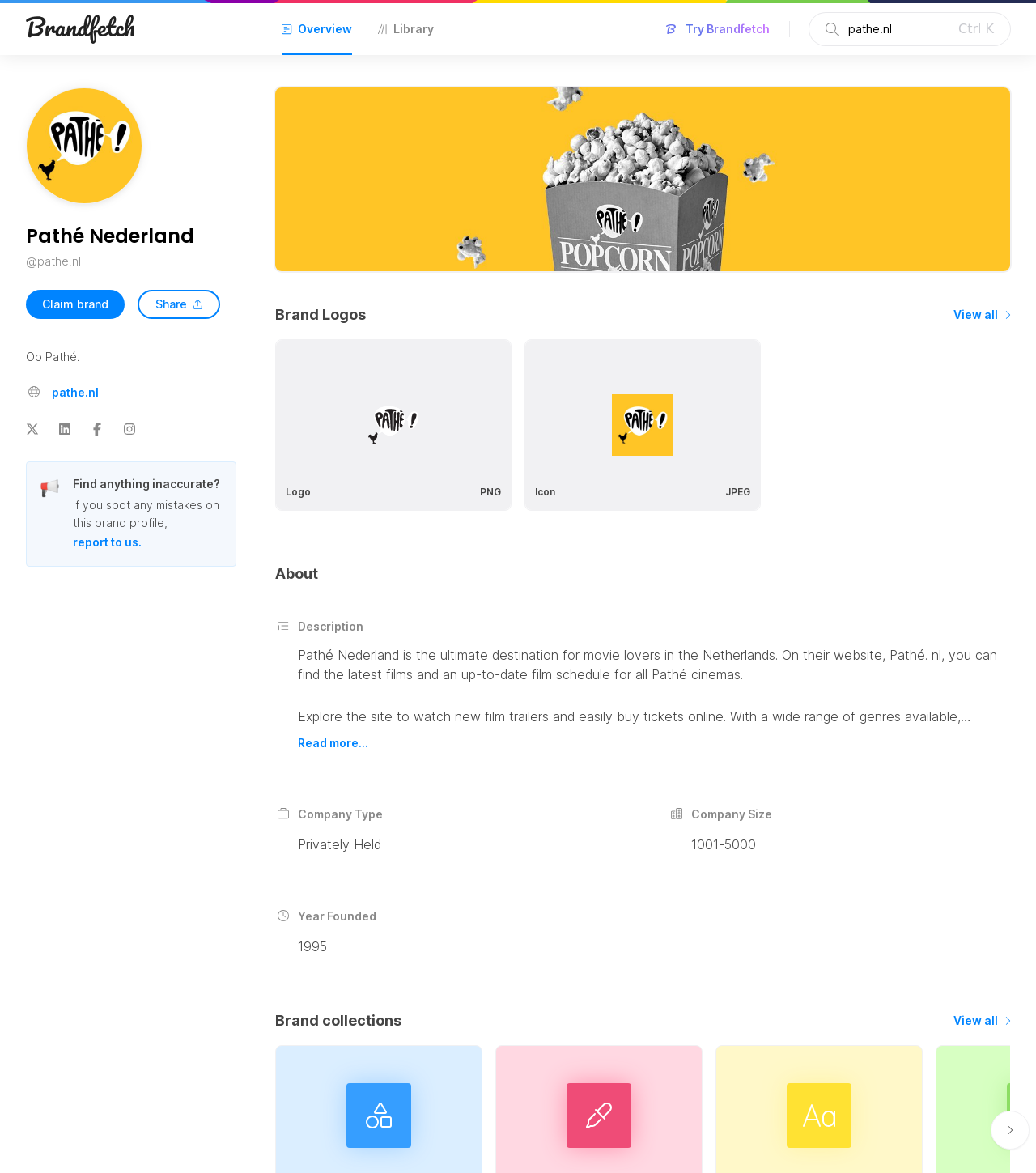Determine the bounding box coordinates of the clickable area required to perform the following instruction: "Click the 'Claim brand' button". The coordinates should be represented as four float numbers between 0 and 1: [left, top, right, bottom].

[0.025, 0.247, 0.12, 0.272]